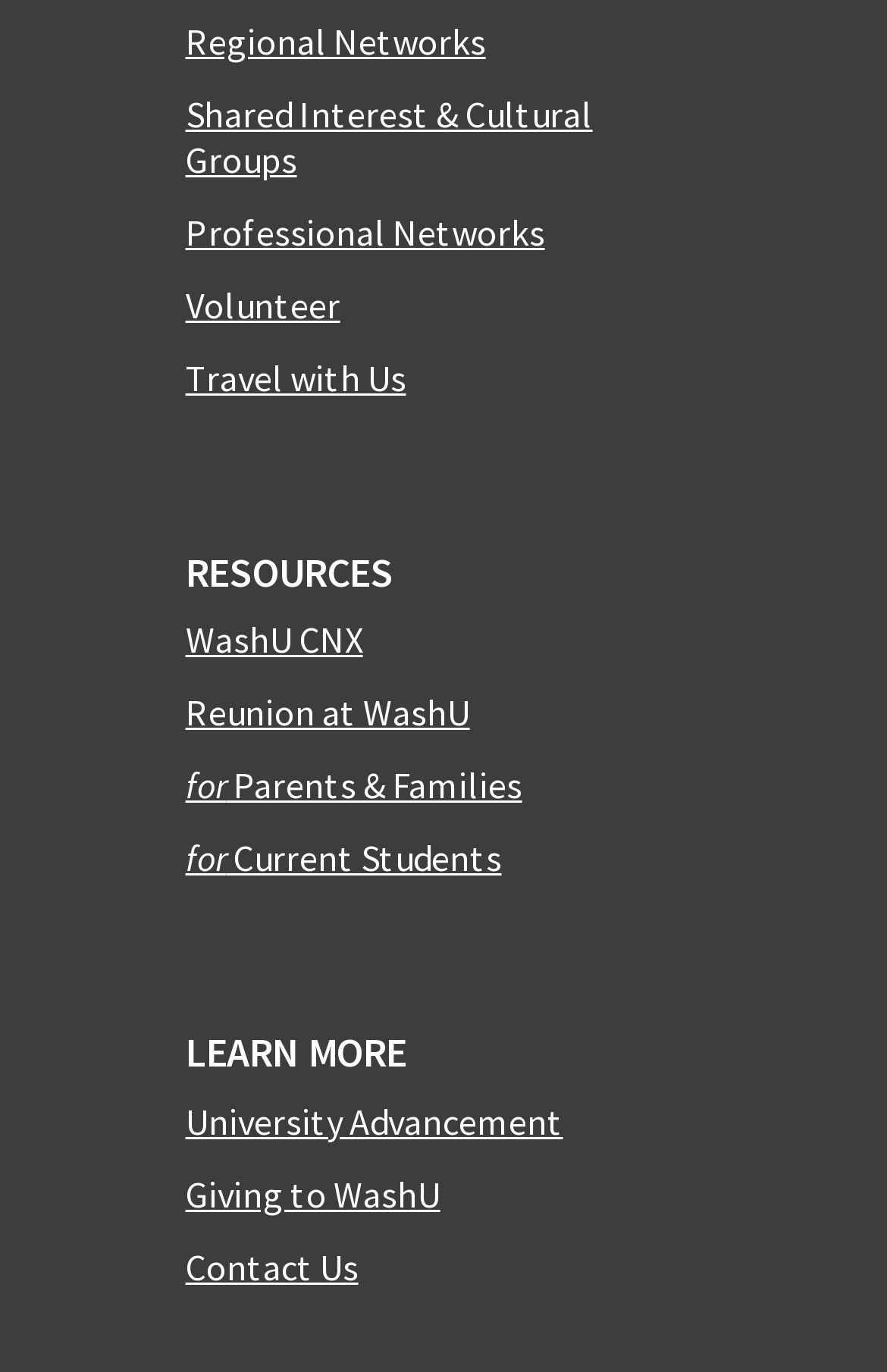Could you find the bounding box coordinates of the clickable area to complete this instruction: "Discover Travel with Us"?

[0.209, 0.259, 0.458, 0.292]